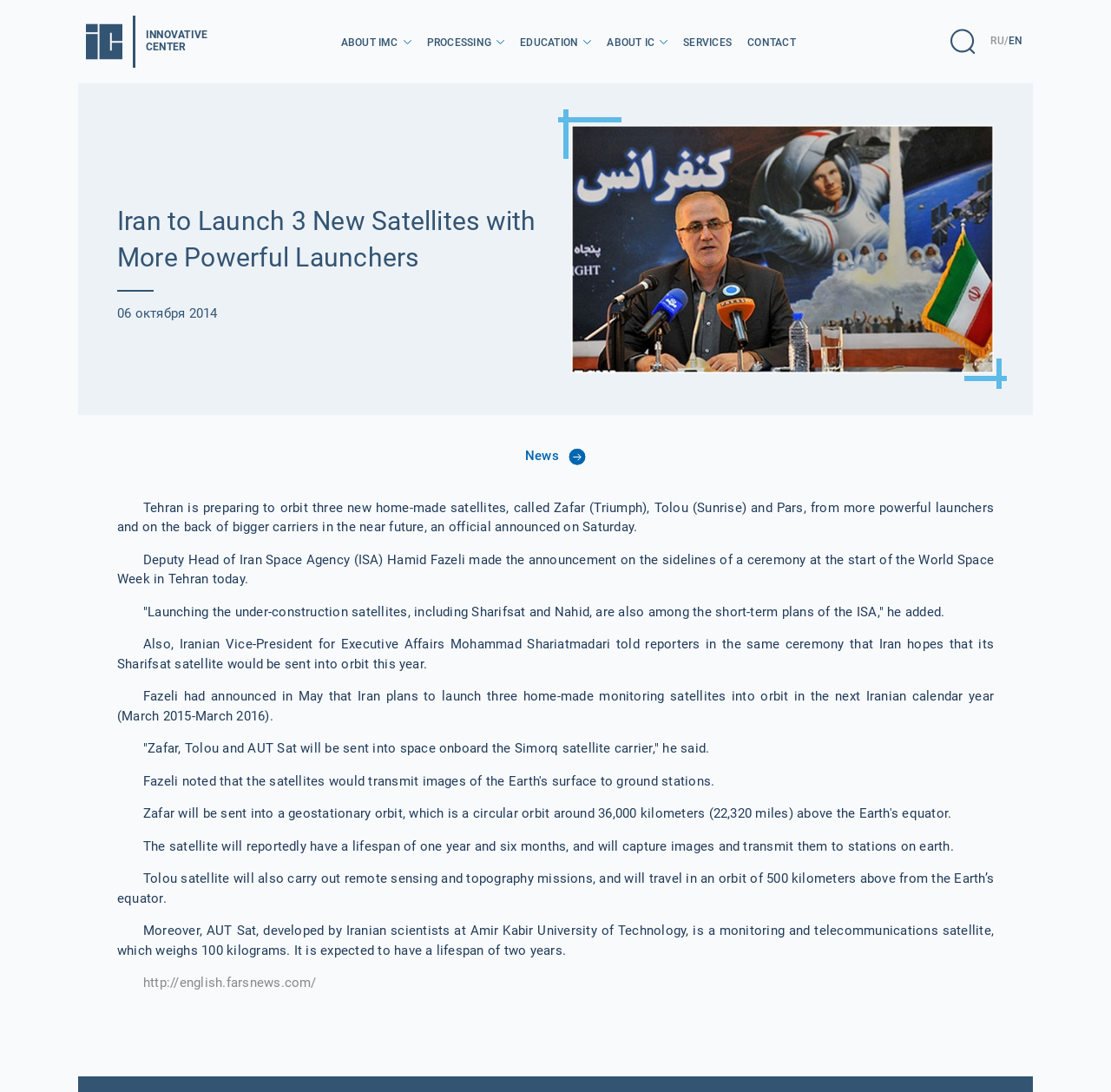Please determine the bounding box coordinates for the element that should be clicked to follow these instructions: "Click the 'News' link".

[0.473, 0.409, 0.527, 0.427]